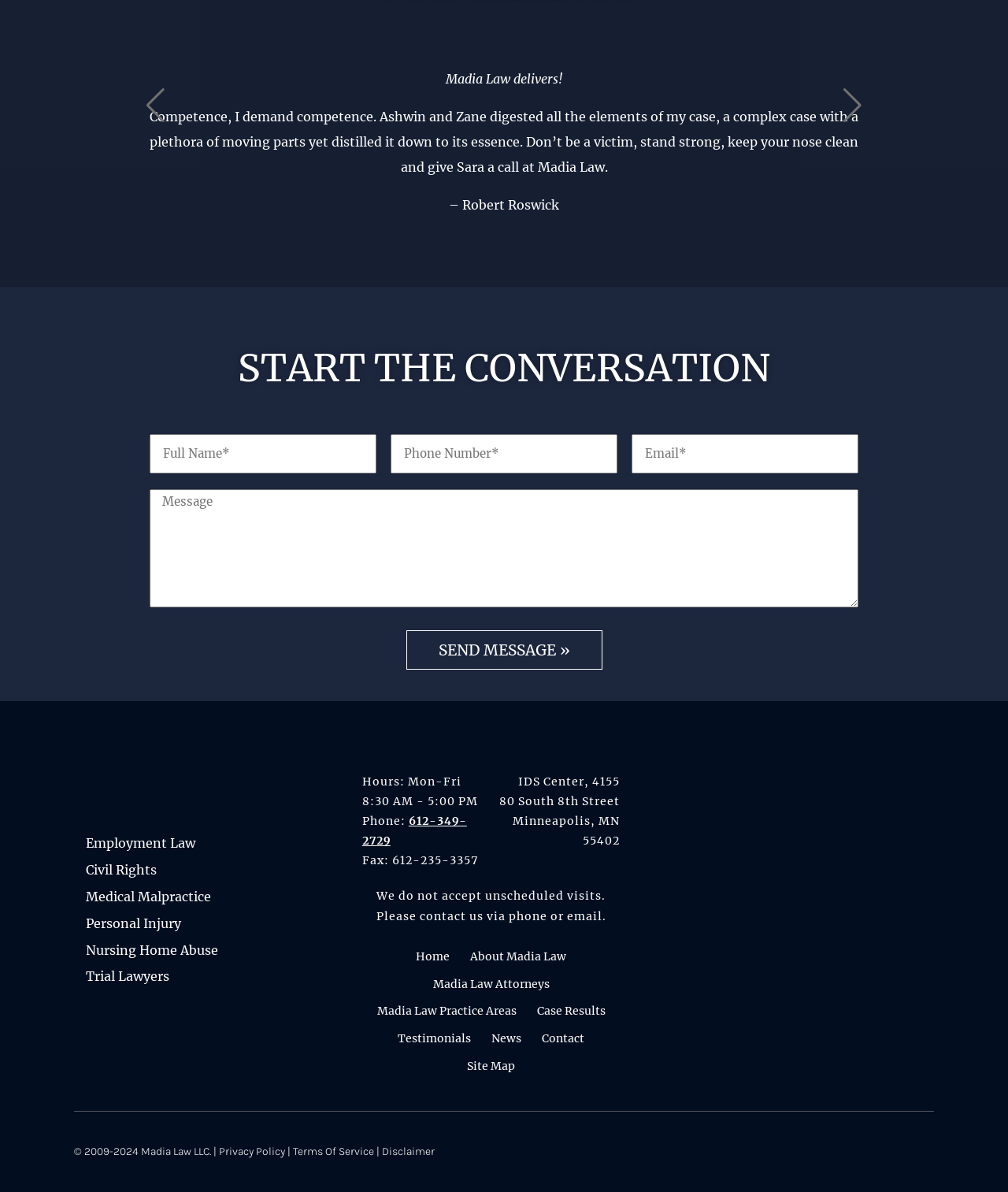Refer to the screenshot and answer the following question in detail:
What is the address of the law firm?

I found the answer by looking at the group of static texts 'IDS Center, 4155', '80 South 8th Street', and 'Minneapolis, MN 55402' which are located near each other, suggesting that they are related to the address of the law firm.